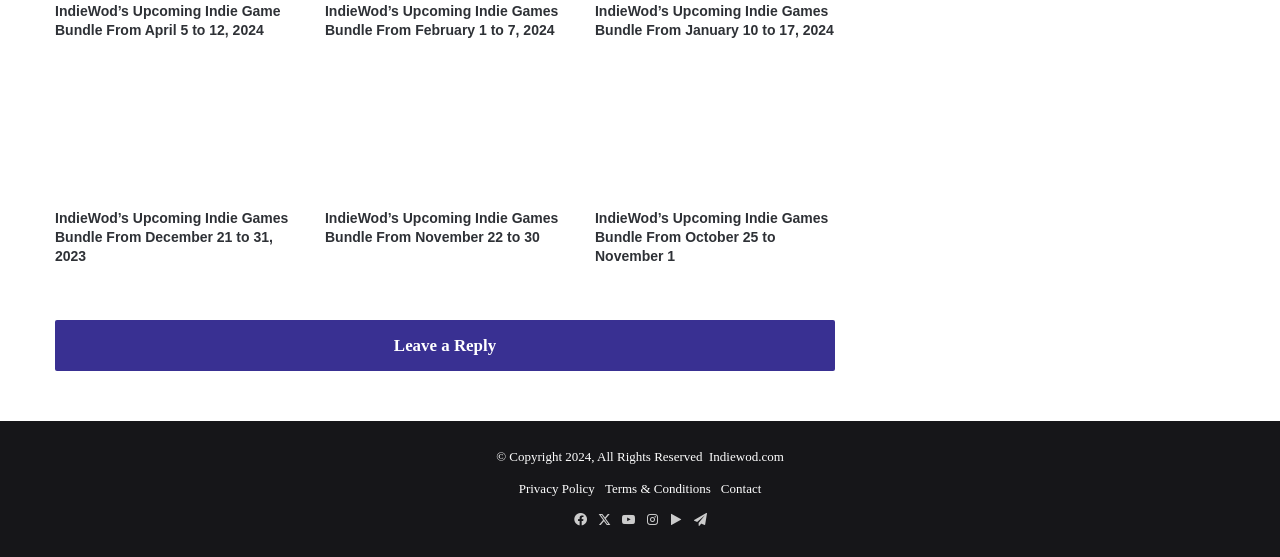Determine the bounding box coordinates of the section to be clicked to follow the instruction: "View Privacy Policy". The coordinates should be given as four float numbers between 0 and 1, formatted as [left, top, right, bottom].

[0.405, 0.864, 0.465, 0.891]